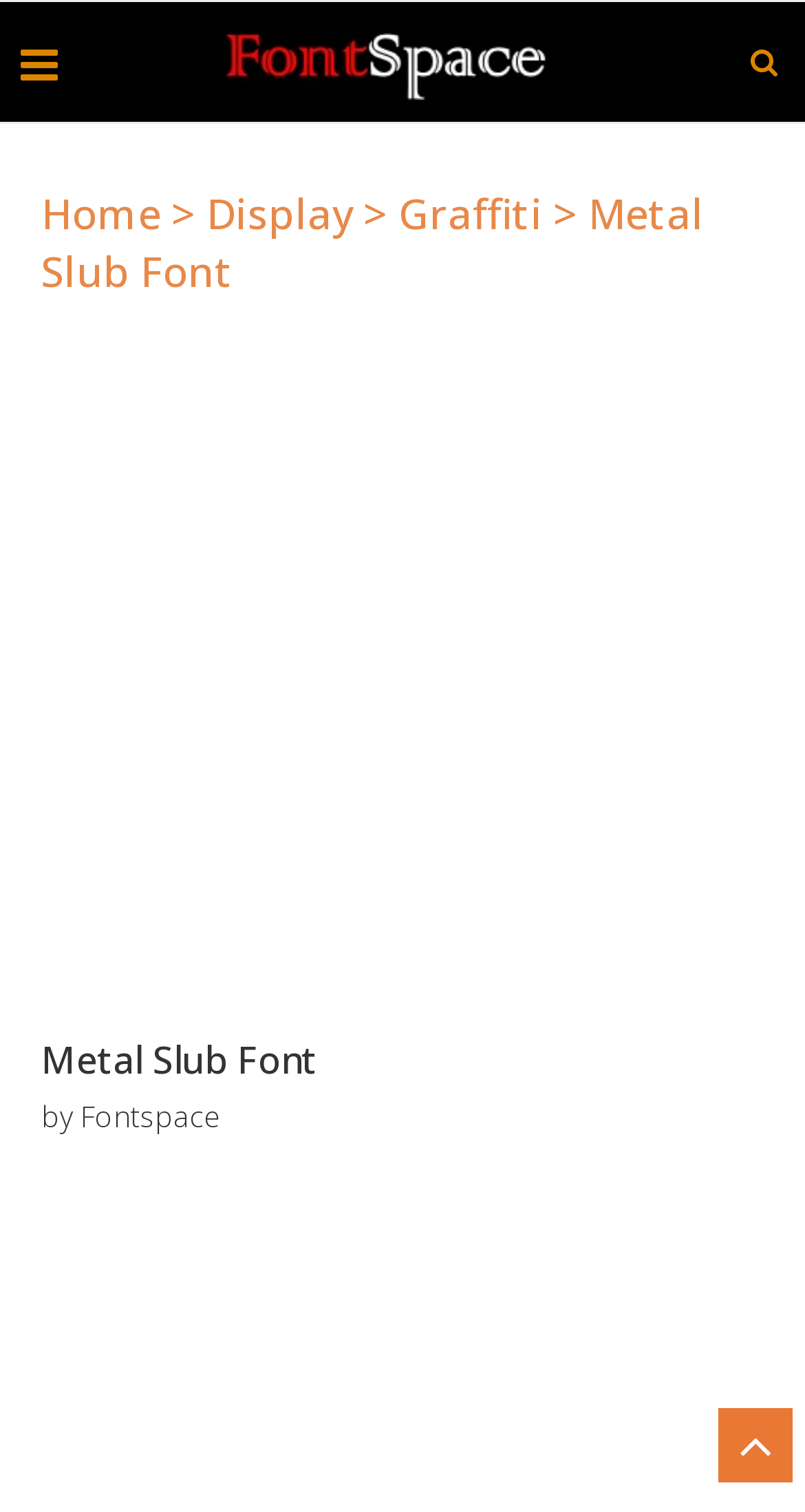Is the font Metal Slub free?
Please provide a single word or phrase as your answer based on the screenshot.

Yes